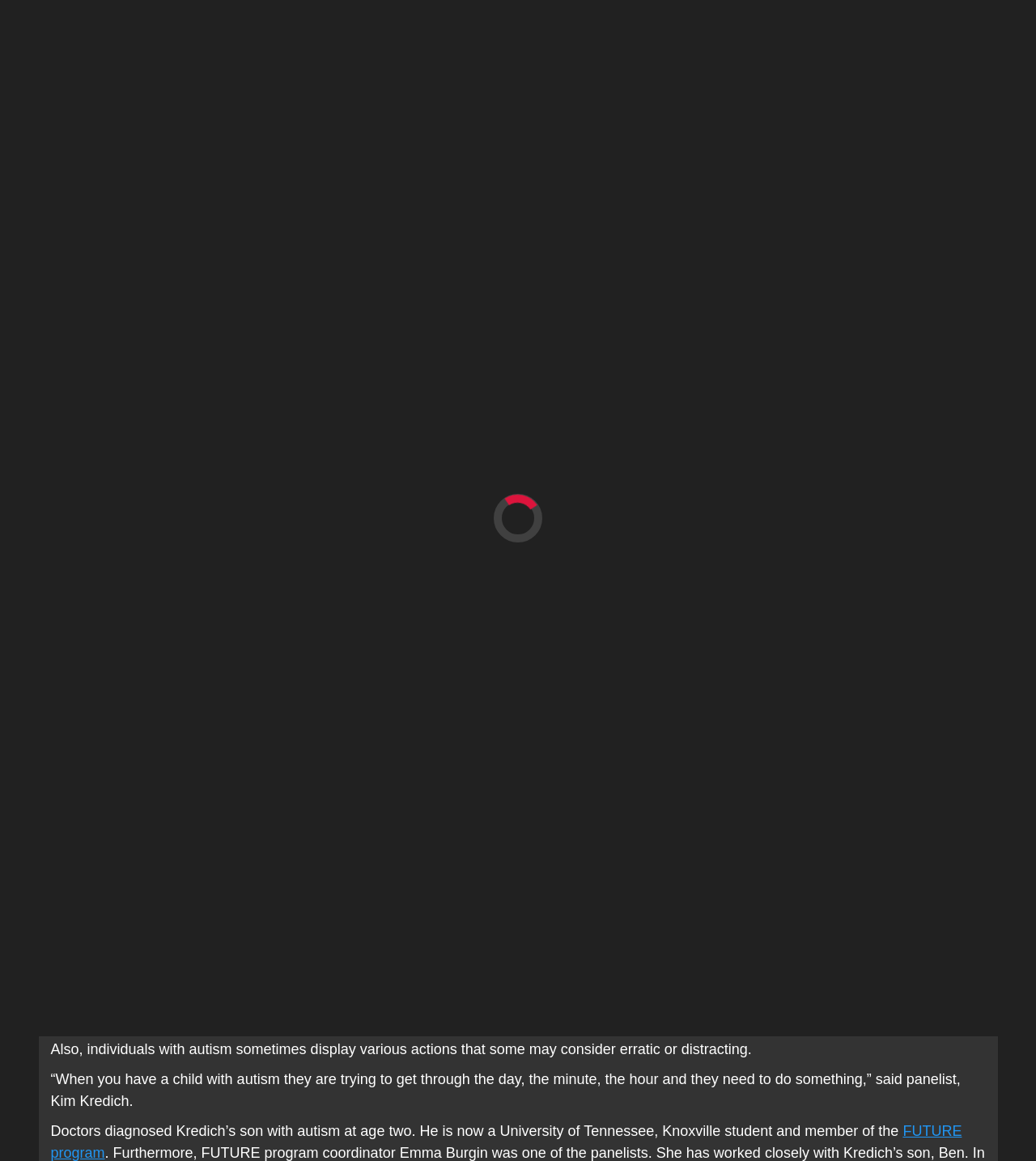Please locate the bounding box coordinates of the element's region that needs to be clicked to follow the instruction: "Check the Events page". The bounding box coordinates should be provided as four float numbers between 0 and 1, i.e., [left, top, right, bottom].

[0.049, 0.291, 0.086, 0.303]